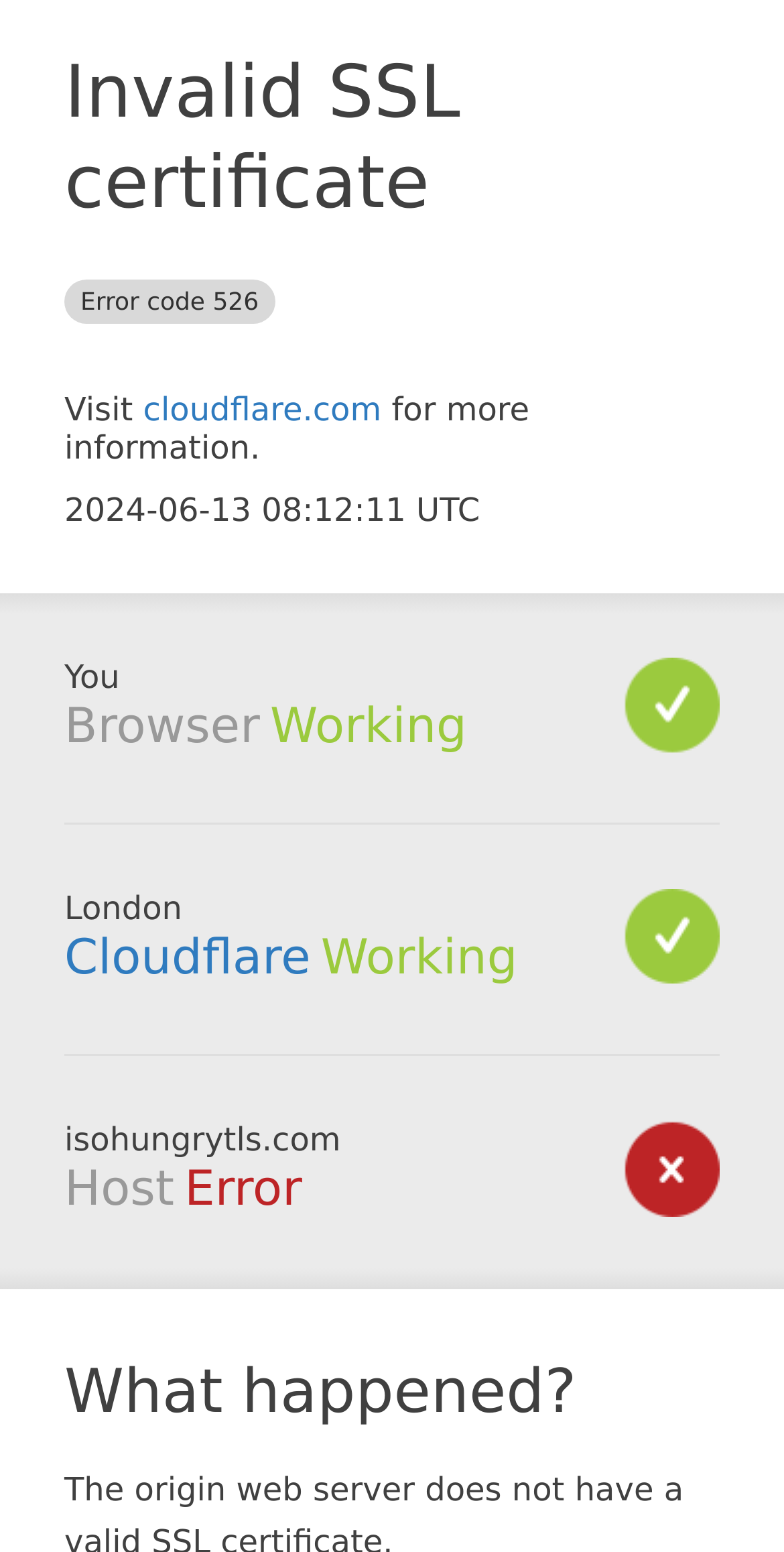Provide the bounding box coordinates of the HTML element described as: "View our Gallery". The bounding box coordinates should be four float numbers between 0 and 1, i.e., [left, top, right, bottom].

None